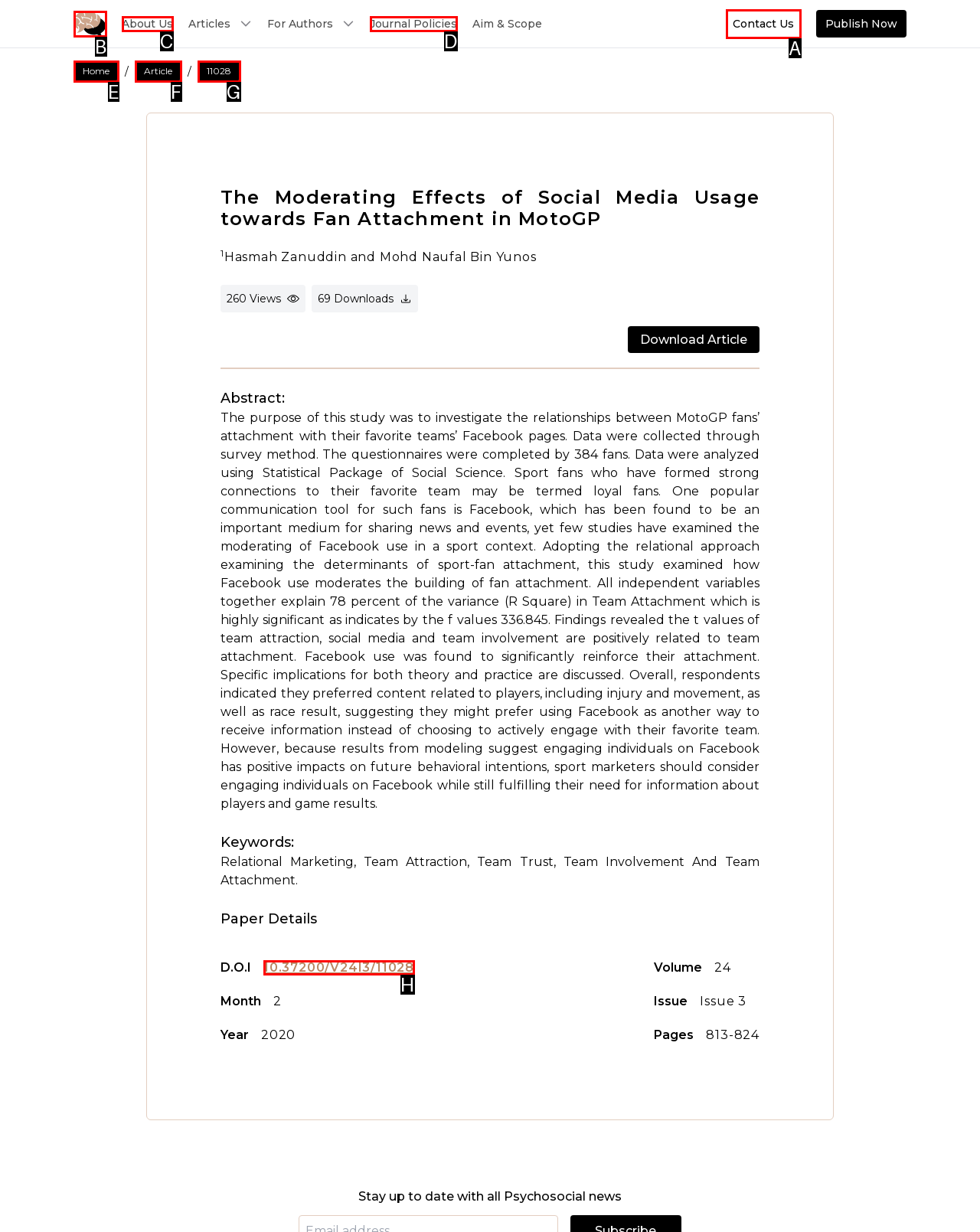Please identify the UI element that matches the description: About Us
Respond with the letter of the correct option.

C